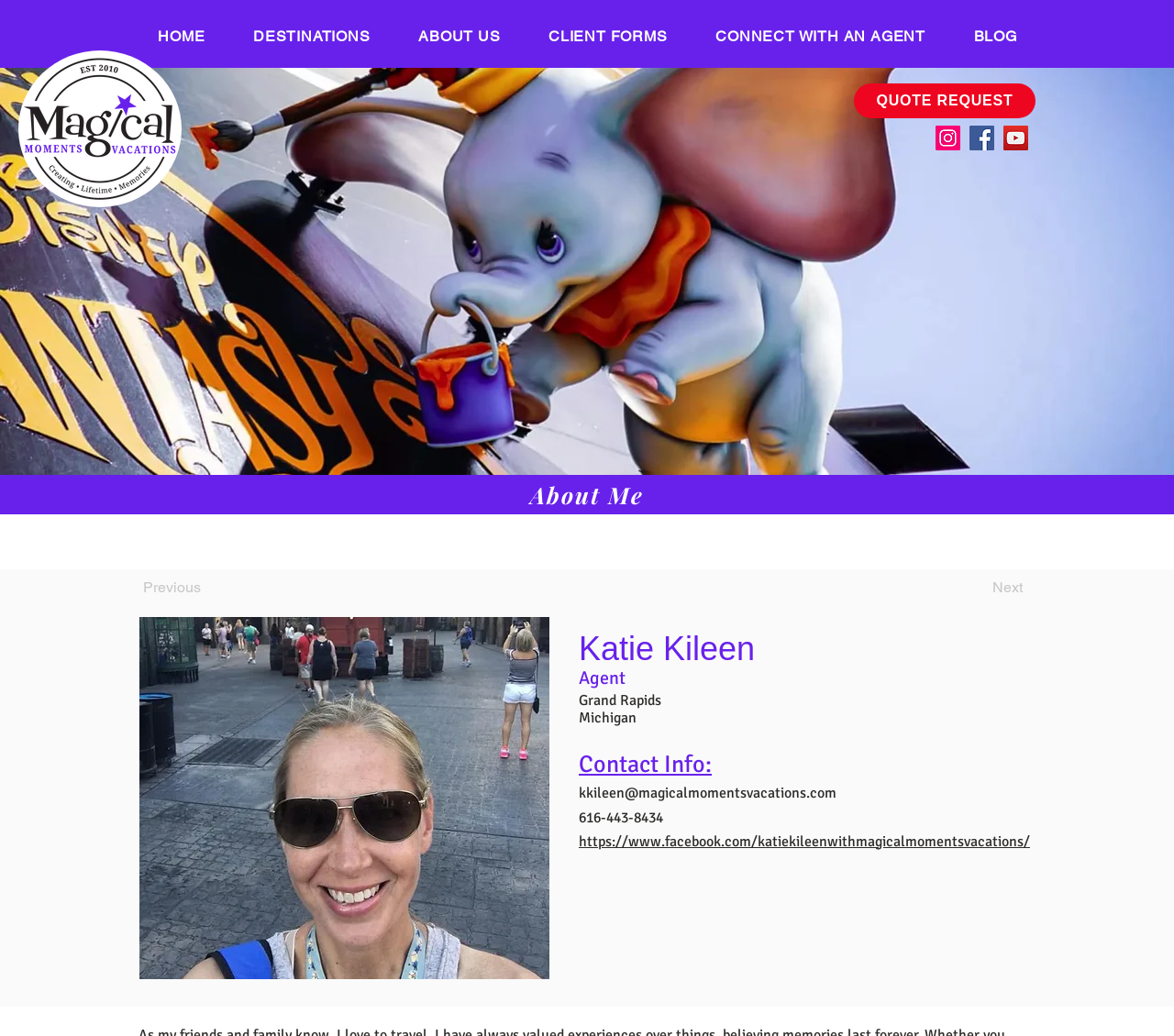Please locate the bounding box coordinates for the element that should be clicked to achieve the following instruction: "Contact Katie Kileen via email". Ensure the coordinates are given as four float numbers between 0 and 1, i.e., [left, top, right, bottom].

[0.493, 0.756, 0.712, 0.774]